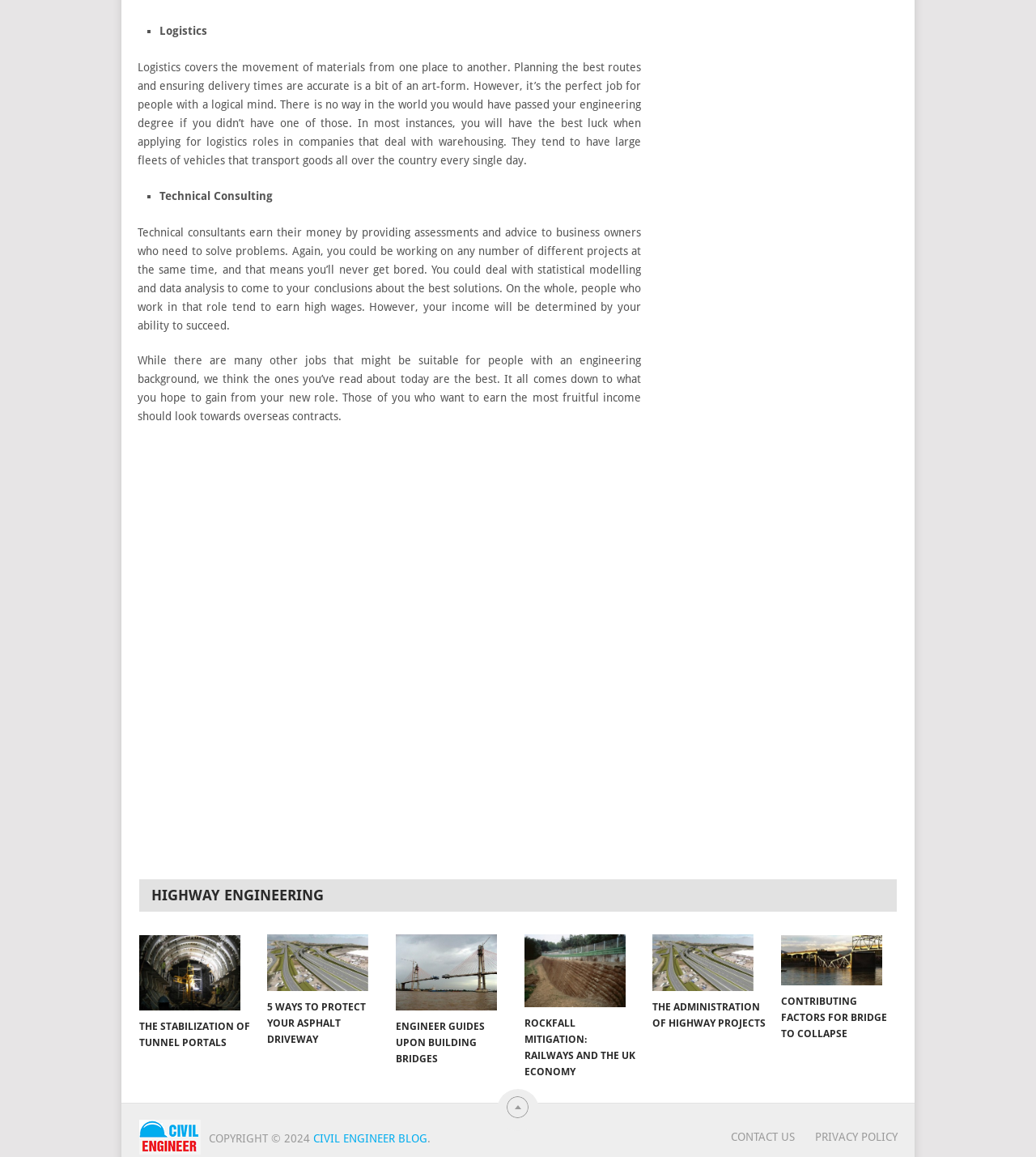Given the description Civil Engineer Blog, predict the bounding box coordinates of the UI element. Ensure the coordinates are in the format (top-left x, top-left y, bottom-right x, bottom-right y) and all values are between 0 and 1.

[0.302, 0.978, 0.412, 0.989]